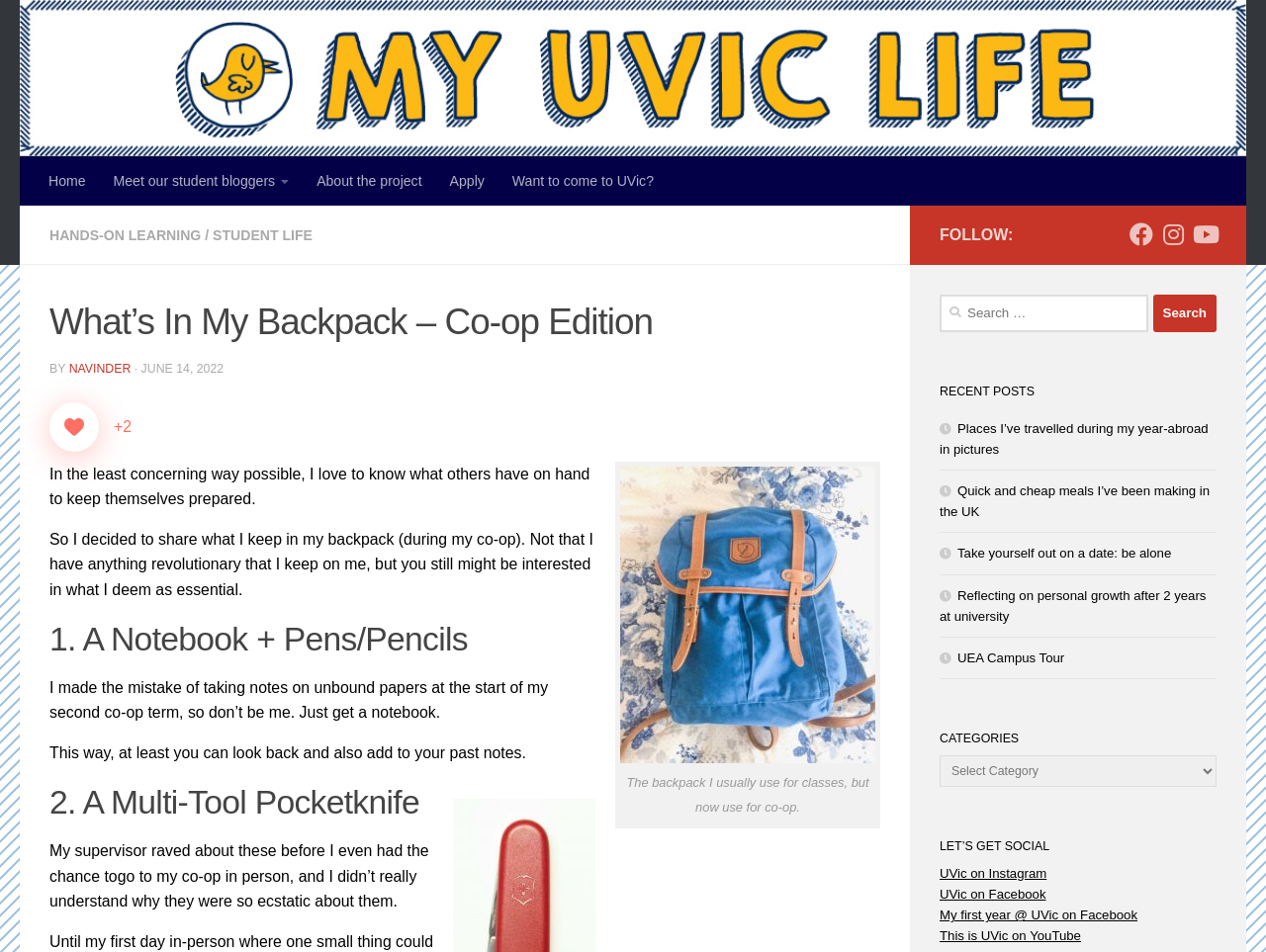Can you show the bounding box coordinates of the region to click on to complete the task described in the instruction: "Read the 'What’s In My Backpack – Co-op Edition' article"?

[0.039, 0.309, 0.695, 0.367]